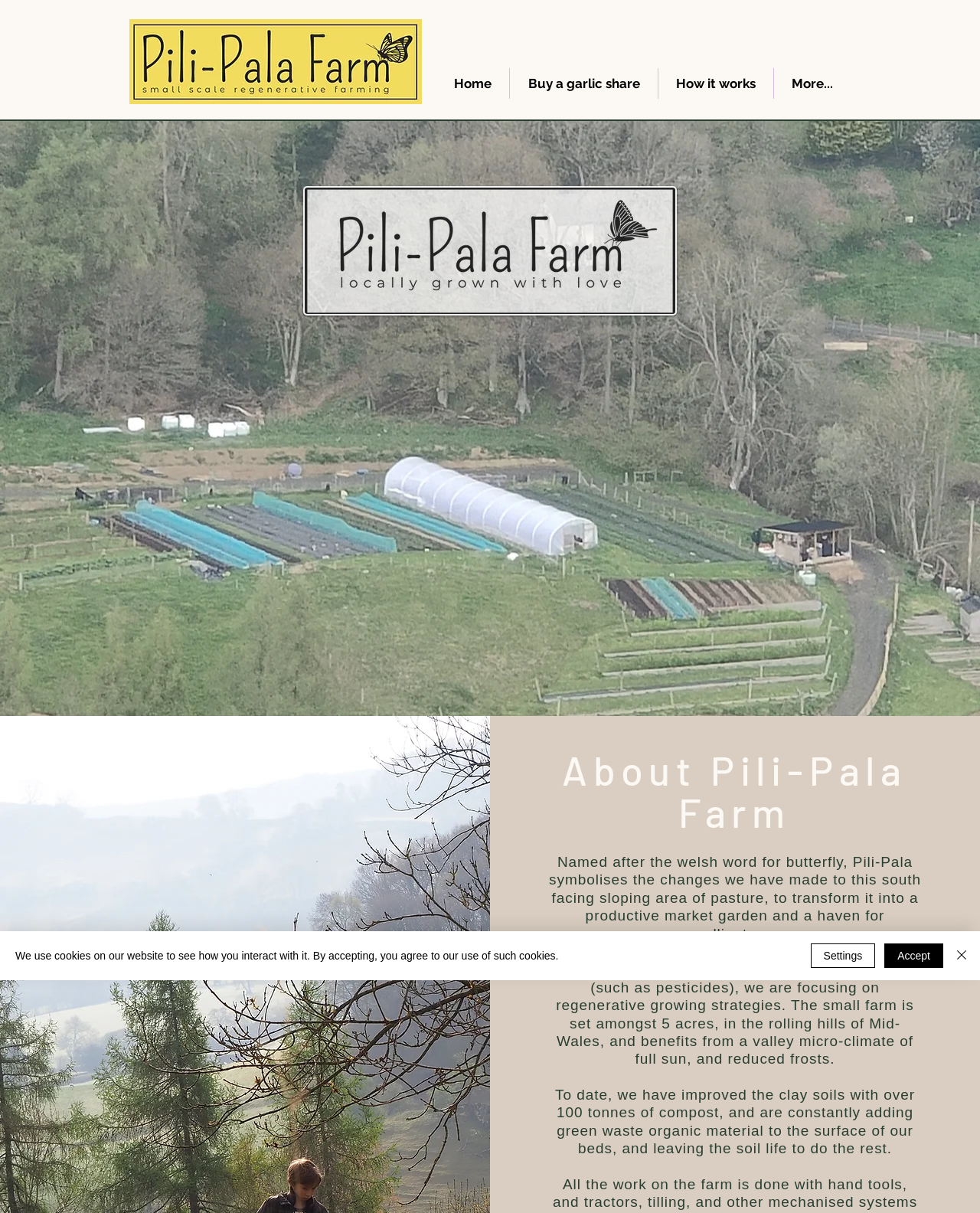Determine the bounding box coordinates of the UI element that matches the following description: "How it works". The coordinates should be four float numbers between 0 and 1 in the format [left, top, right, bottom].

[0.672, 0.056, 0.789, 0.081]